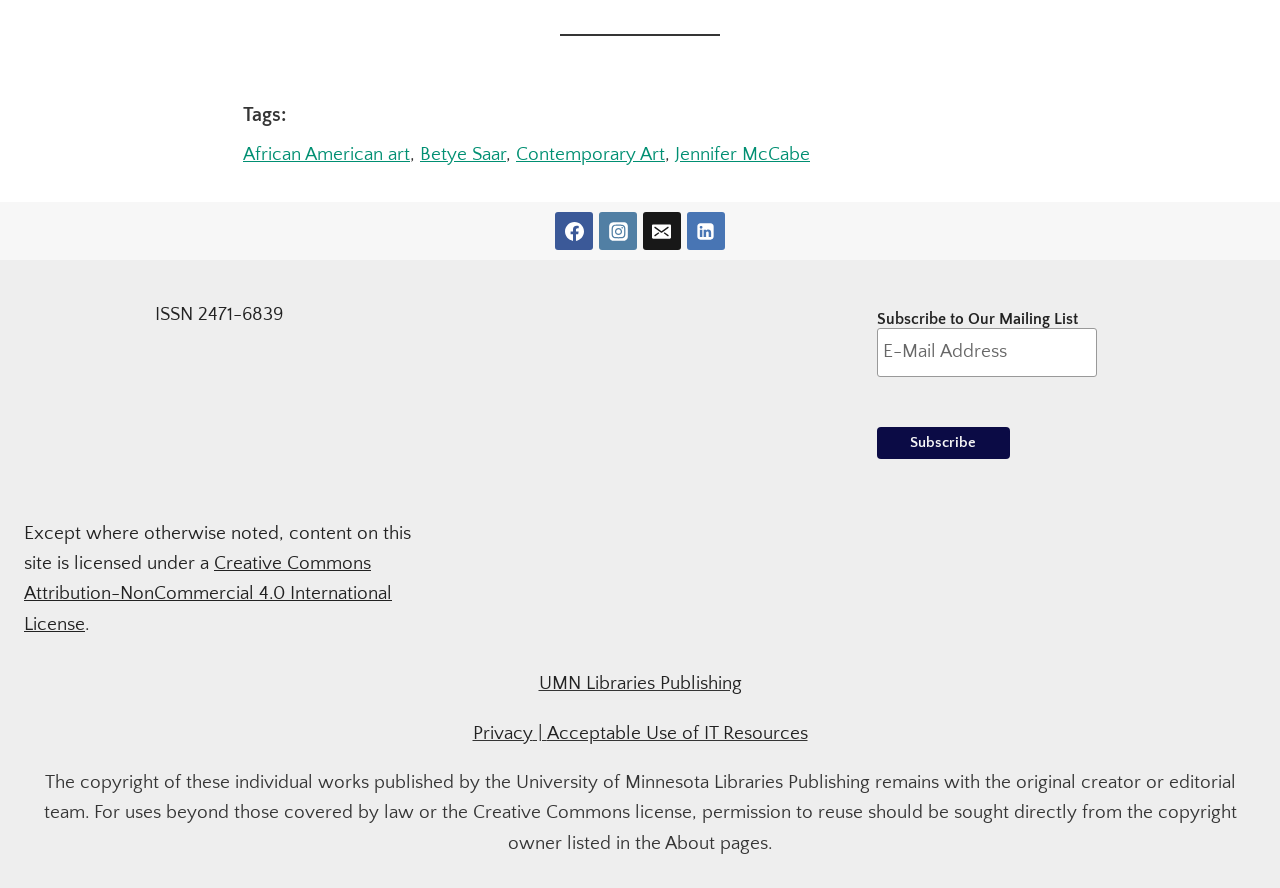What is the purpose of the textbox at the bottom of the page?
Based on the image, answer the question with as much detail as possible.

I found the purpose of the textbox by looking at the static text element located at [0.685, 0.349, 0.842, 0.37] which contains the text 'Subscribe to Our Mailing List' and the textbox element located at [0.685, 0.37, 0.857, 0.424] which is required and has a label 'Subscribe to Our Mailing List'.